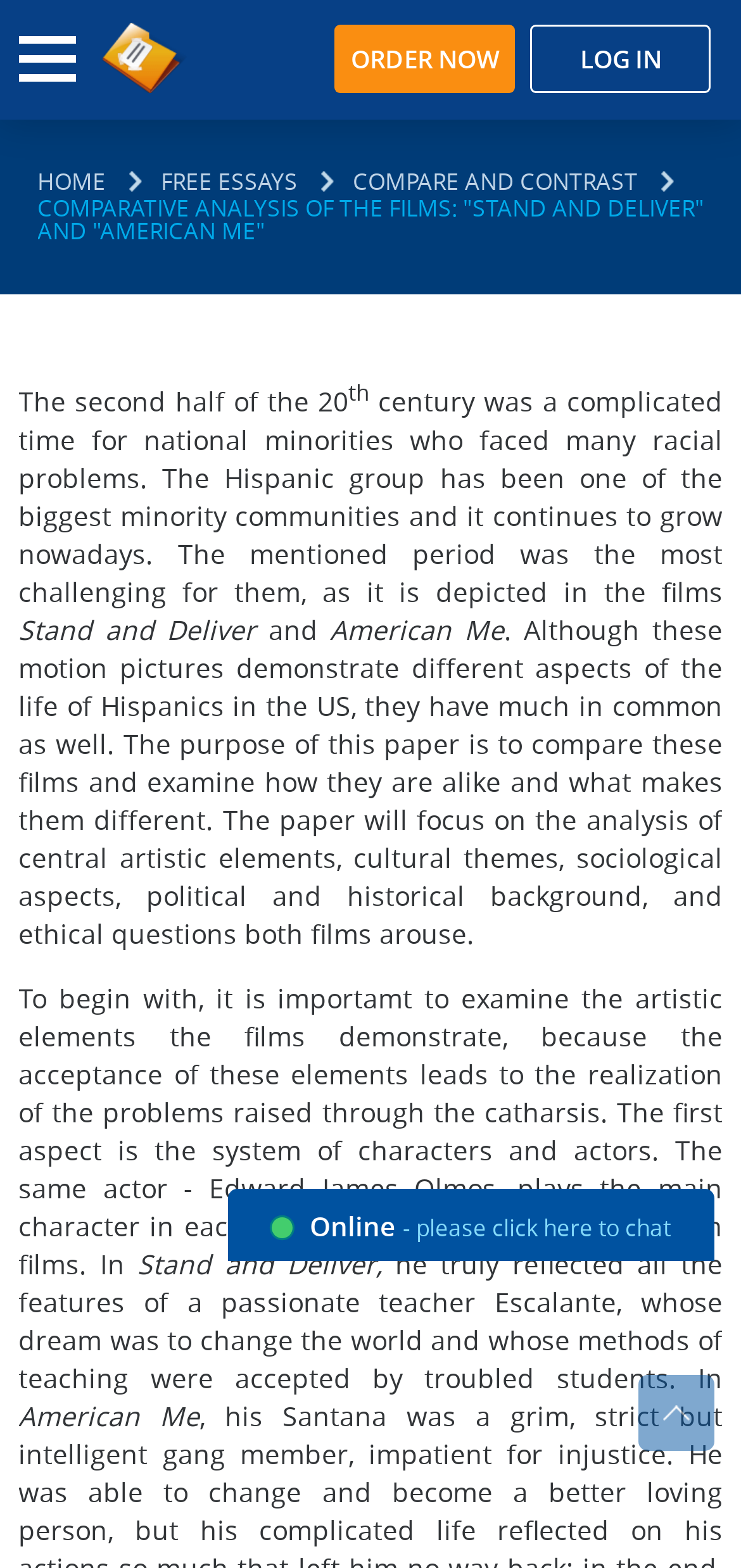Summarize the webpage with intricate details.

The webpage is about a Compare and Contrast essay on the films "Stand and Deliver" and "American Me". At the top, there is a logo of Supreme-Essay.com, which is an image with a link to the website. Below the logo, there are two buttons, "ORDER NOW" and "LOG IN", positioned side by side. 

To the right of the logo, there is a navigation menu with three links: "HOME", "FREE ESSAYS", and "COMPARE AND CONTRAST". 

Below the navigation menu, there is a title "COMPARATIVE ANALYSIS OF THE FILMS: 'STAND AND DELIVER' AND 'AMERICAN ME'". The essay starts with a brief introduction, discussing the challenges faced by national minorities, particularly Hispanics, in the second half of the 20th century. 

The essay then proceeds to compare and contrast the two films, discussing their artistic elements, cultural themes, sociological aspects, political and historical background, and ethical questions. The text is divided into paragraphs, with headings and subheadings. 

At the bottom of the page, there is a section with a static text "Online - please click here to chat" and a link "Live chat online" with an accompanying image.